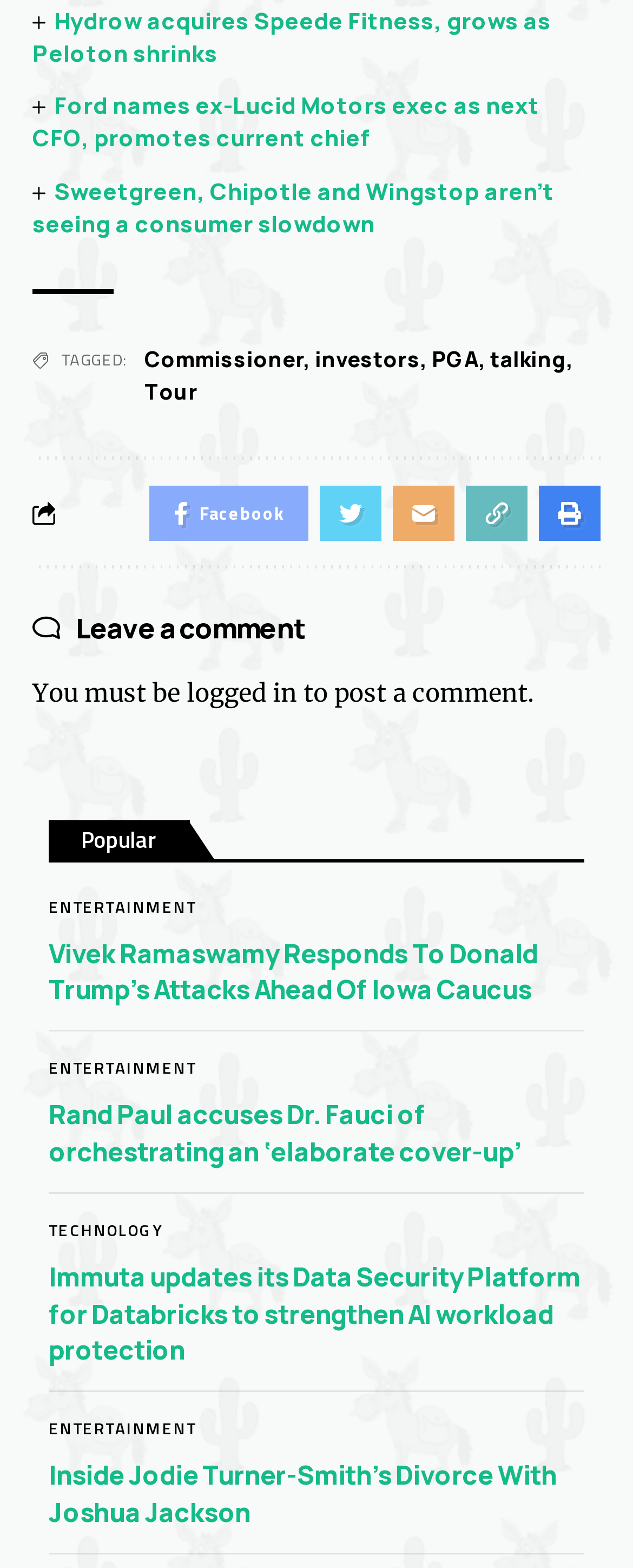Show me the bounding box coordinates of the clickable region to achieve the task as per the instruction: "Go to the website of Race & Co. LLP".

None